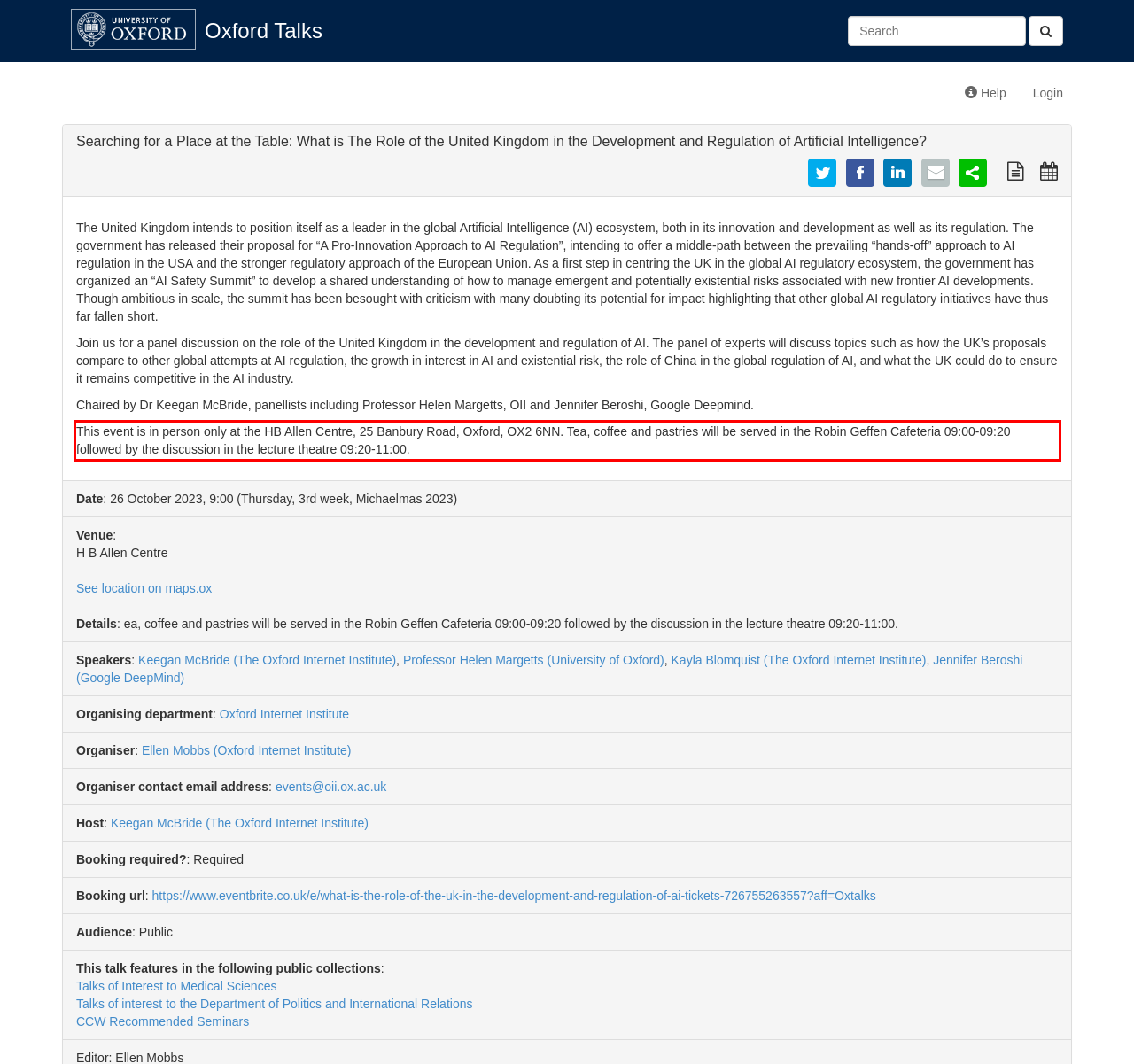You are looking at a screenshot of a webpage with a red rectangle bounding box. Use OCR to identify and extract the text content found inside this red bounding box.

This event is in person only at the HB Allen Centre, 25 Banbury Road, Oxford, OX2 6NN. Tea, coffee and pastries will be served in the Robin Geffen Cafeteria 09:00-09:20 followed by the discussion in the lecture theatre 09:20-11:00.